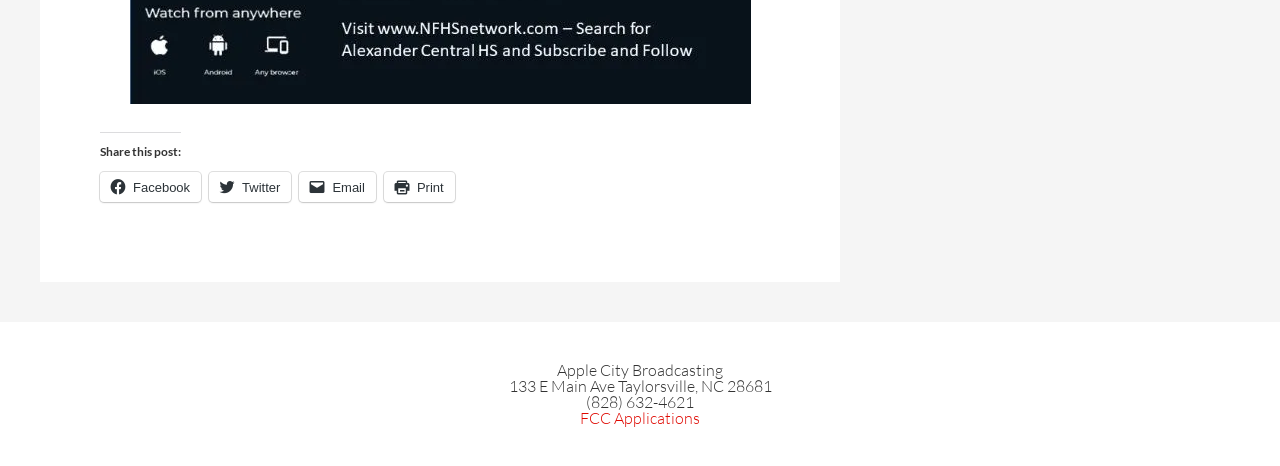What social media platforms can you share this post on?
Please answer the question with as much detail and depth as you can.

I found the social media platforms by looking at the links located at the top of the webpage, which include Facebook and Twitter icons.